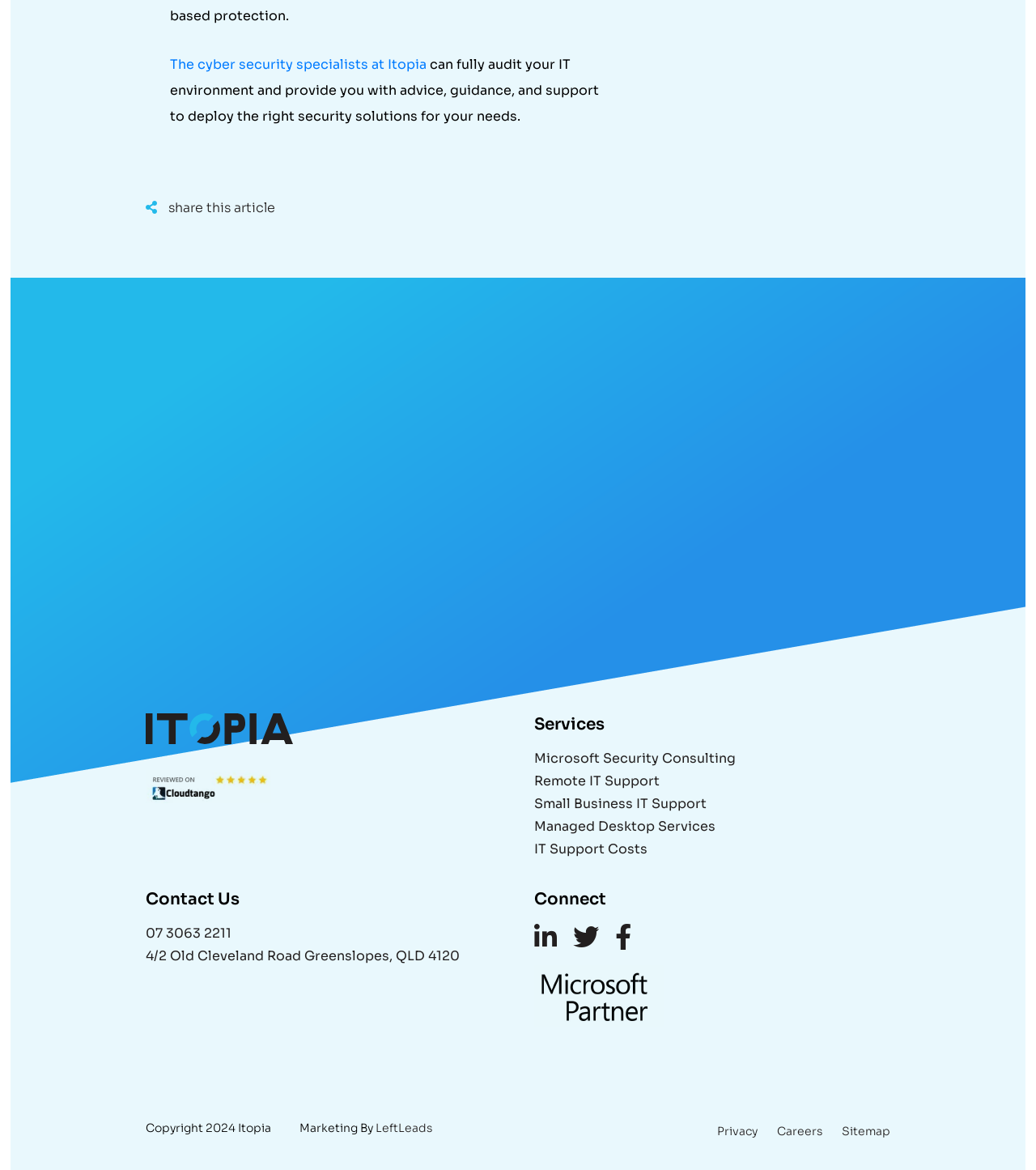Identify the bounding box coordinates for the element you need to click to achieve the following task: "Get a quote". The coordinates must be four float values ranging from 0 to 1, formatted as [left, top, right, bottom].

[0.532, 0.449, 0.67, 0.48]